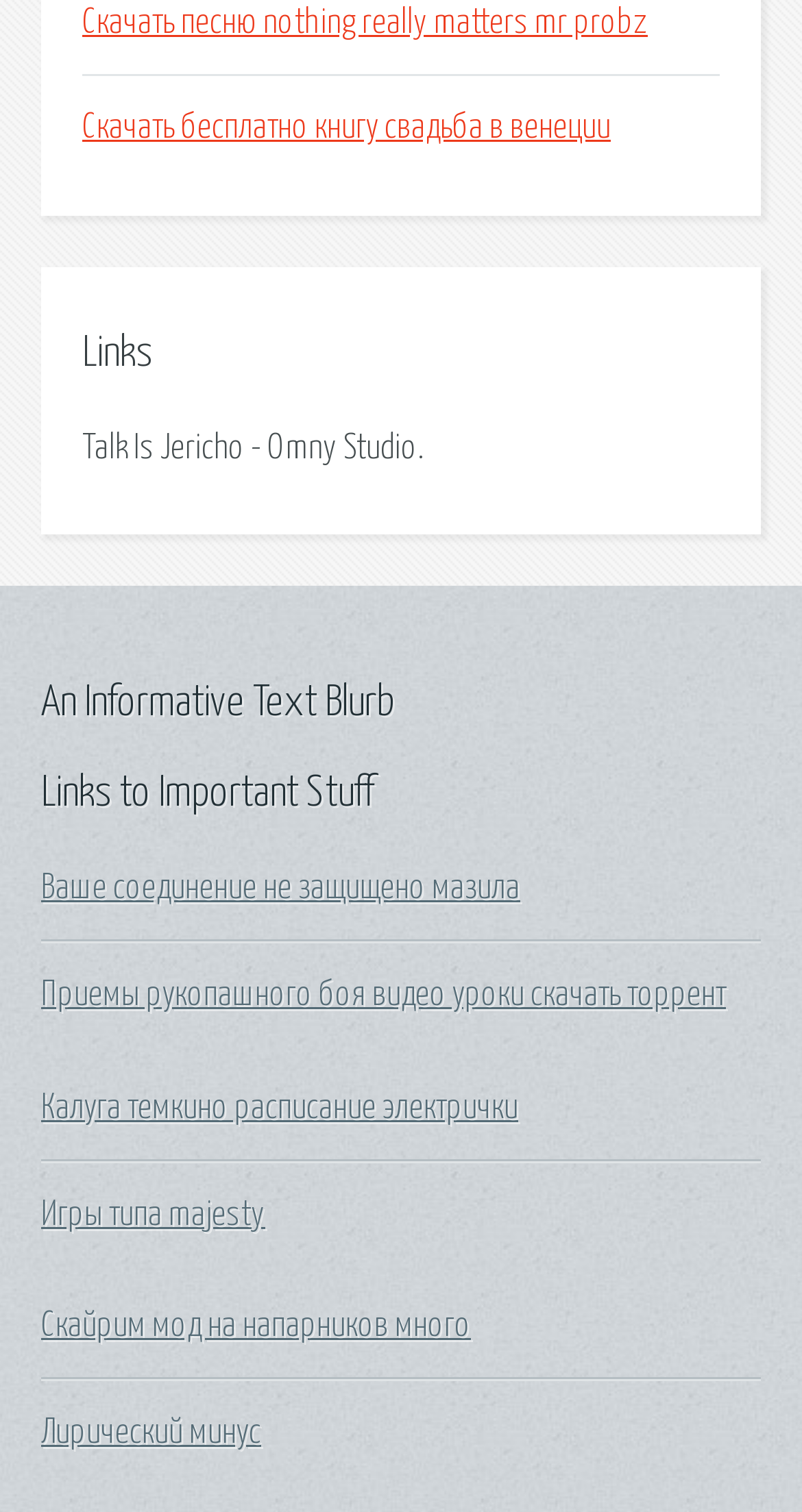Please predict the bounding box coordinates (top-left x, top-left y, bottom-right x, bottom-right y) for the UI element in the screenshot that fits the description: Игры типа majesty

[0.051, 0.792, 0.331, 0.814]